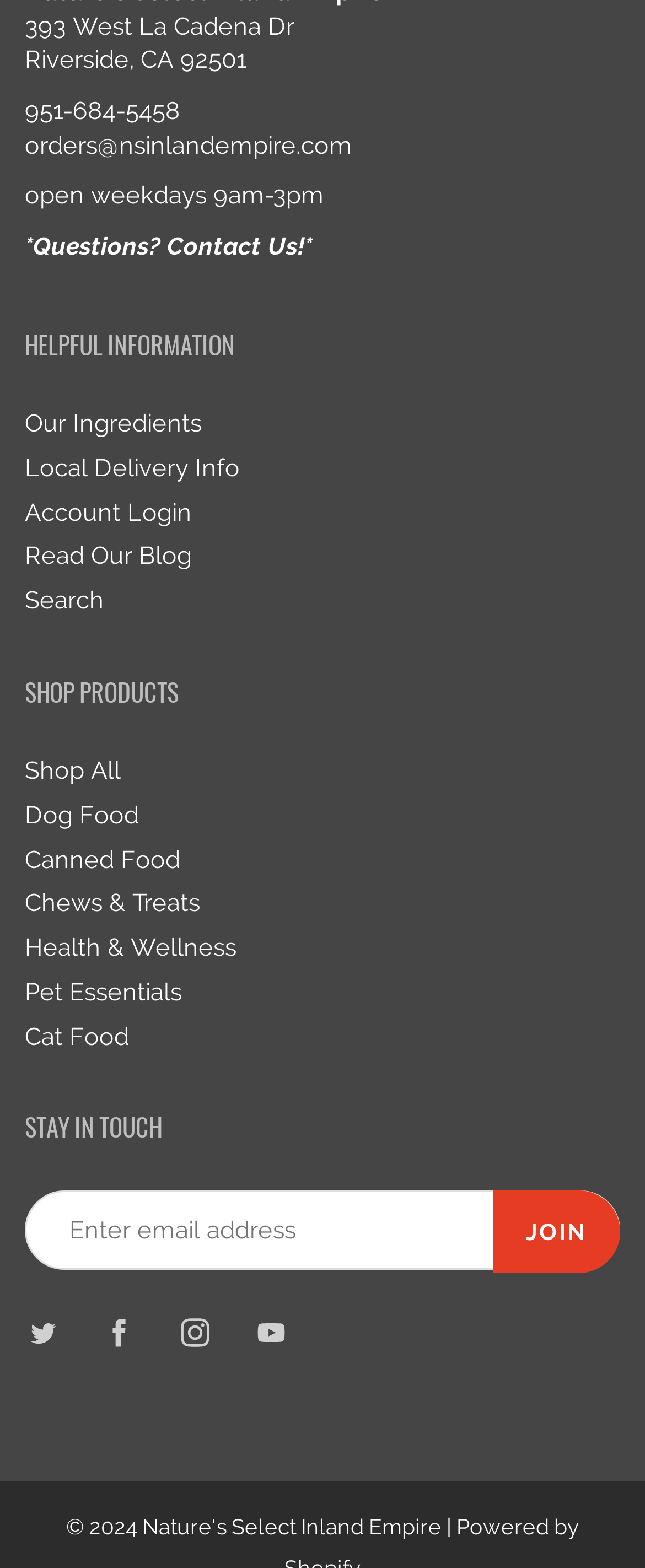Using the description: "Dog Food", determine the UI element's bounding box coordinates. Ensure the coordinates are in the format of four float numbers between 0 and 1, i.e., [left, top, right, bottom].

[0.038, 0.51, 0.215, 0.528]